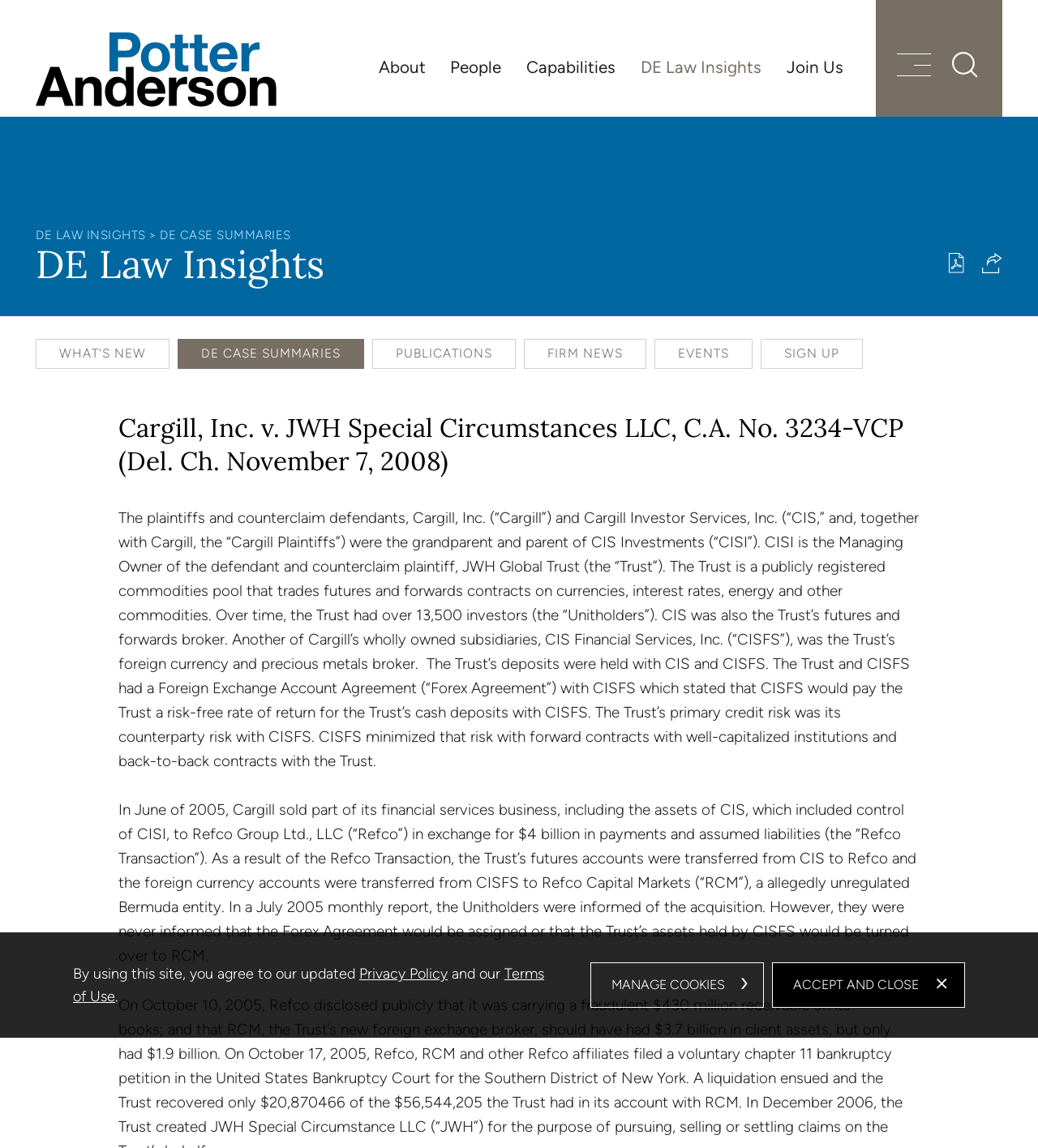Generate a detailed explanation of the webpage's features and information.

This webpage appears to be a law firm's website, specifically a page about a court case, Cargill, Inc. v. JWH Special Circumstances LLC, C.A. No. 3234-VCP (Del. Ch. November 7, 2008). 

At the top left, there is a logo and a link to the law firm's homepage, Potter Anderson & Corroon LLP. To the right of the logo, there are several links, including "Cookie Settings", "Main Content", "Main Menu", and "Search". The search function is accompanied by a magnifying glass icon.

Below the top navigation bar, there is a main menu with links to various sections of the website, including "About", "People", "Capabilities", "DE Law Insights", and "Join Us". 

On the right side of the page, there is a button to open the main navigation menu. Below the main menu, there is a section with links to "DE LAW INSIGHTS" and "DE CASE SUMMARIES", accompanied by a ">" icon.

The main content of the page is a summary of the court case, which is divided into two sections. The first section describes the parties involved in the case, including Cargill, Inc. and JWH Global Trust. The second section explains the events leading up to the case, including the sale of Cargill's financial services business to Refco Group Ltd., LLC.

At the bottom of the page, there are links to "Print PDF" and "Share", accompanied by icons. There is also a navigation section with links to various parts of the page.

Finally, there is a cookie policy dialog box at the bottom of the page, which informs users about the website's use of cookies and provides links to the privacy policy and terms of use. The dialog box has buttons to manage cookies or accept and close the notification.